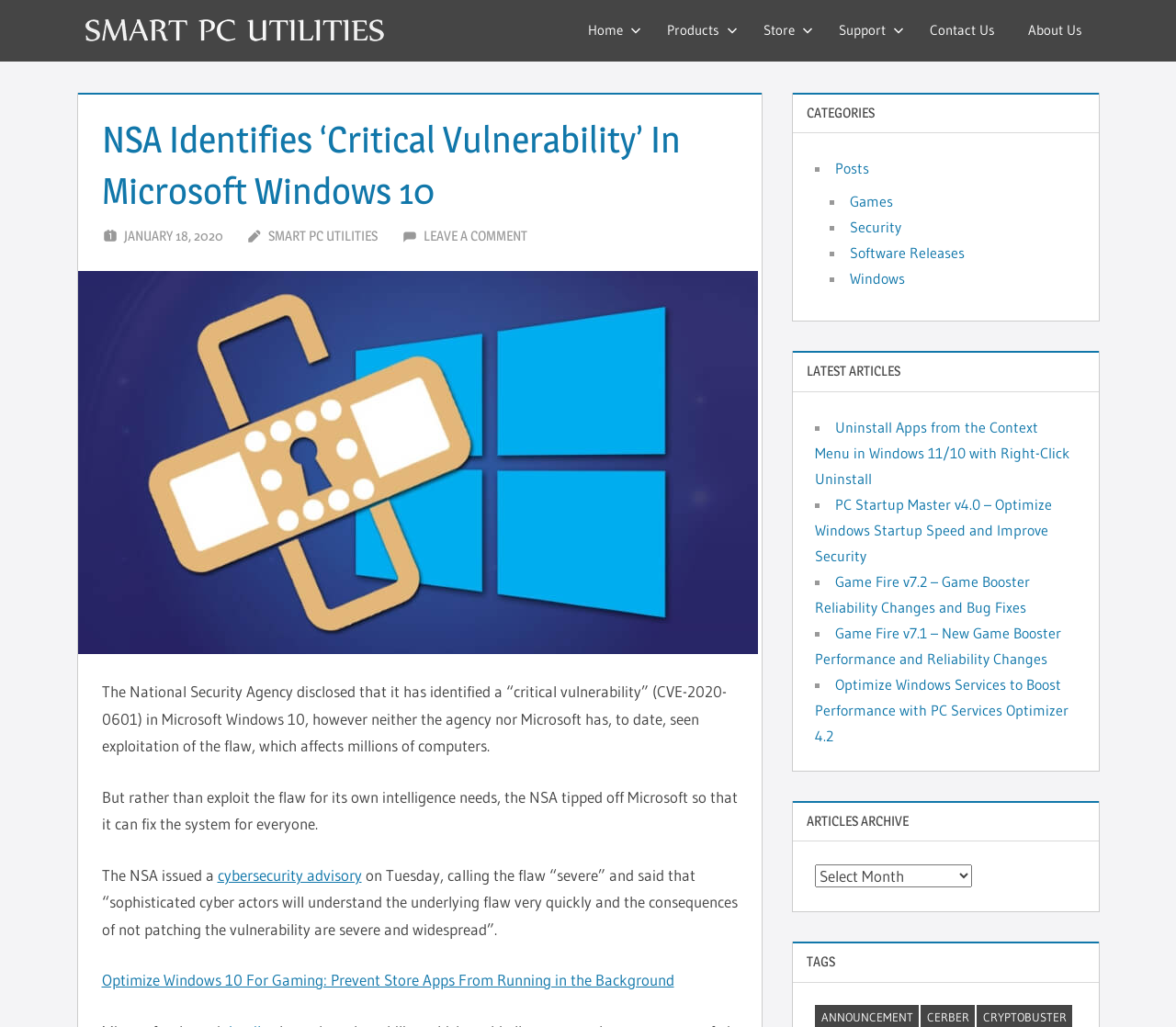Kindly respond to the following question with a single word or a brief phrase: 
What is the name of the image?

Windows 10 Patch